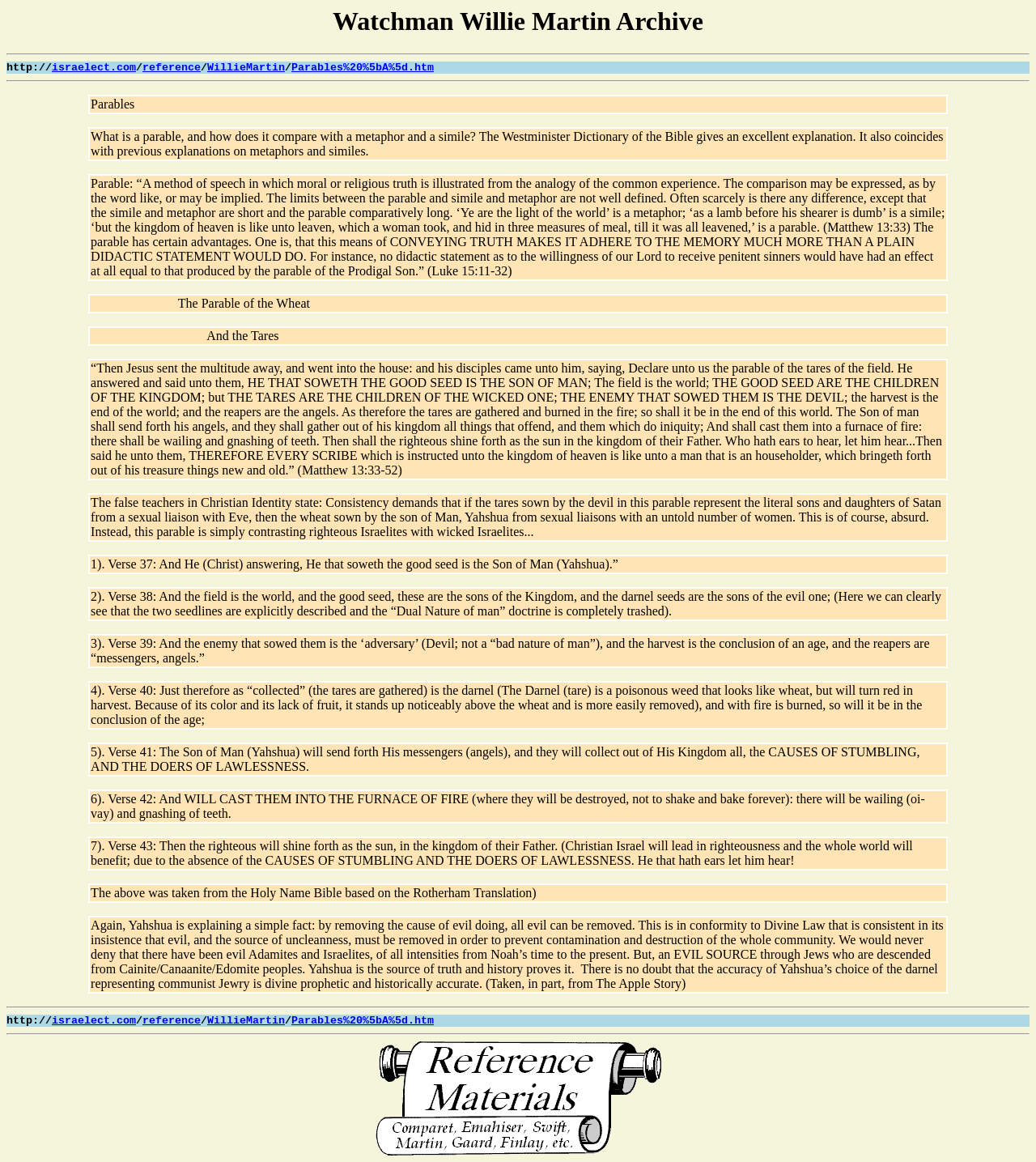What is the purpose of the parable?
Based on the screenshot, answer the question with a single word or phrase.

To convey truth